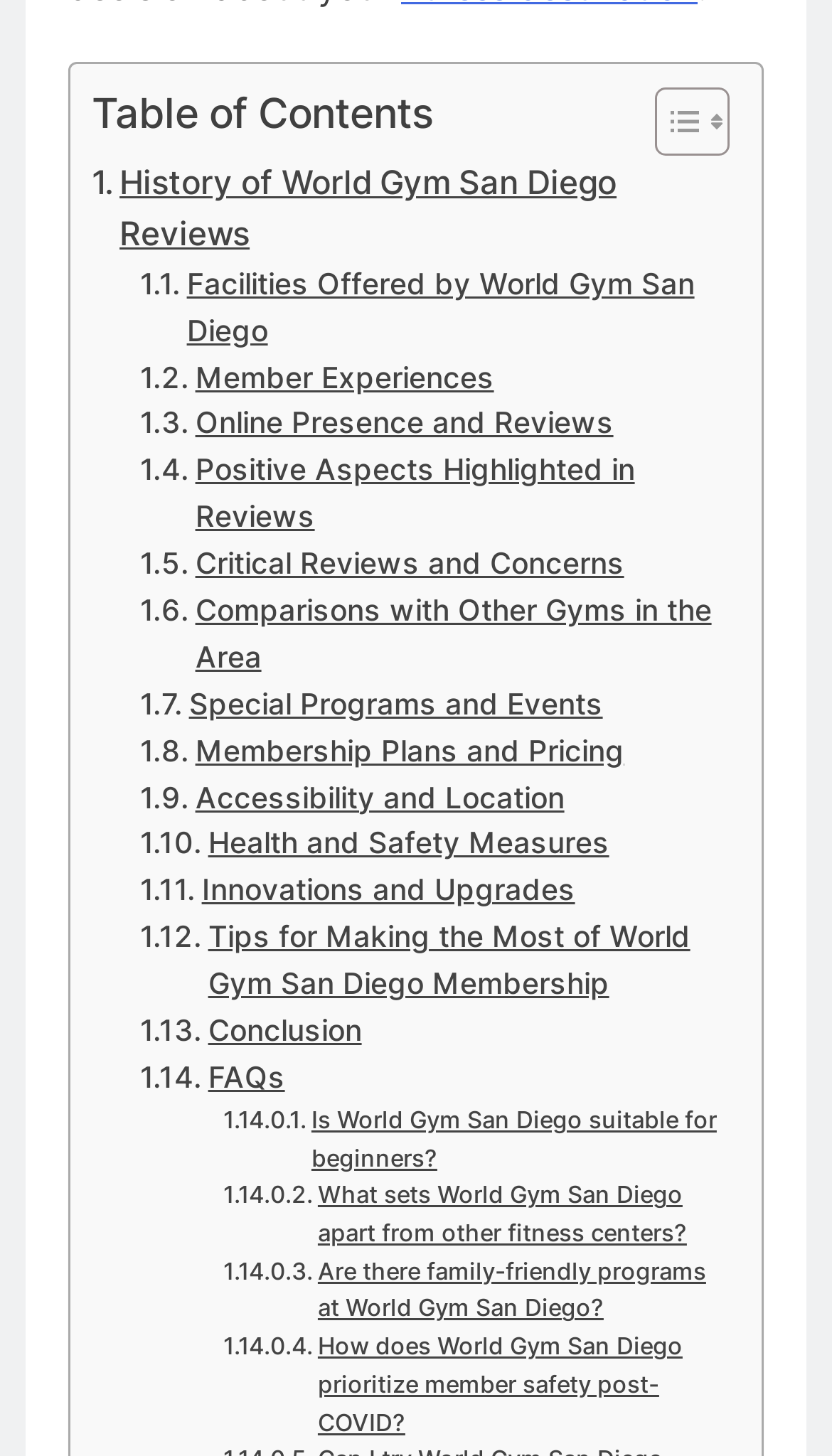Refer to the image and answer the question with as much detail as possible: What is the main topic of this webpage?

Based on the links and content on the webpage, it appears to be a review or informational page about World Gym San Diego, a fitness center in San Diego.